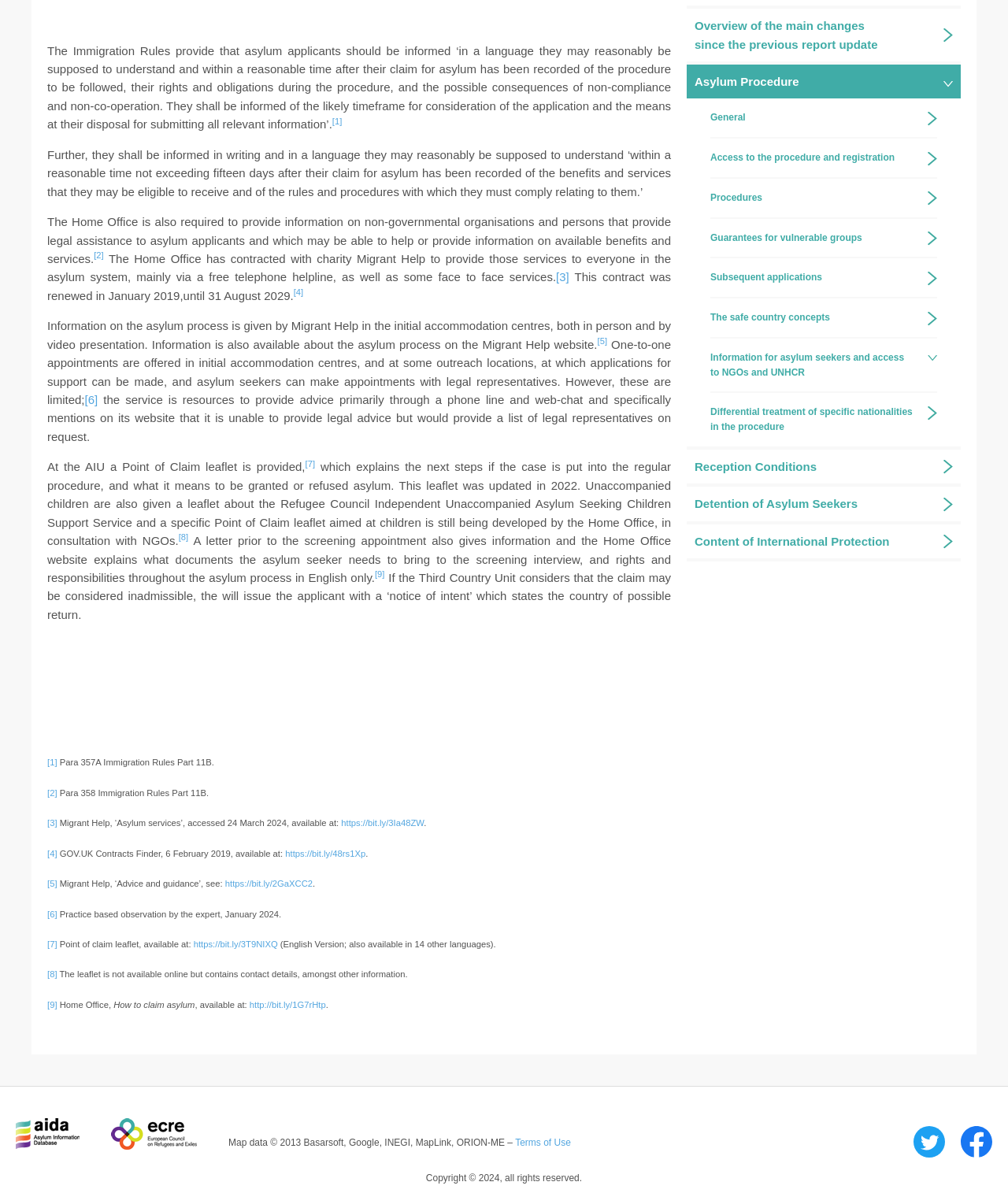Locate the bounding box for the described UI element: "Content of International Protection". Ensure the coordinates are four float numbers between 0 and 1, formatted as [left, top, right, bottom].

[0.681, 0.439, 0.899, 0.468]